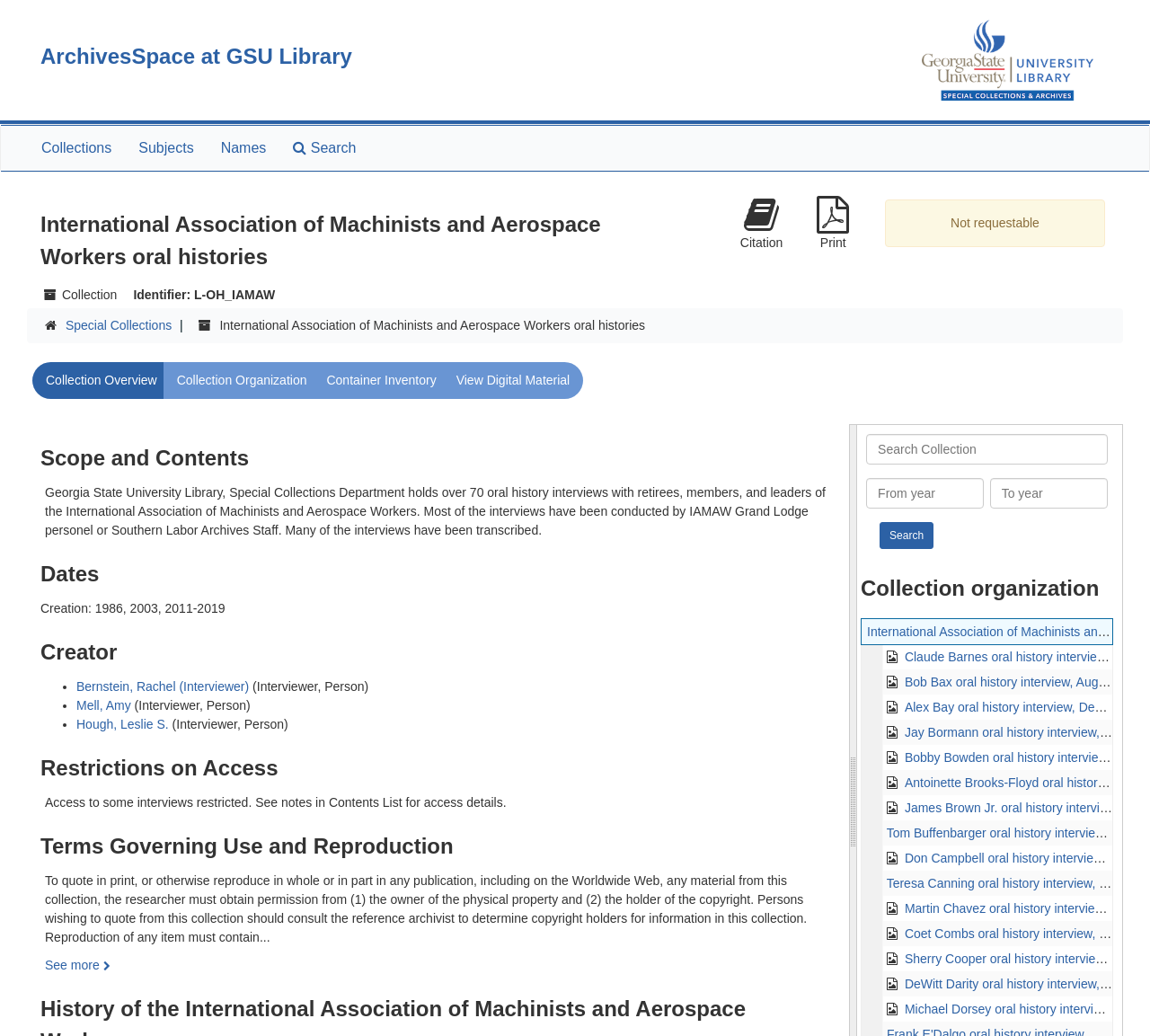What is the restriction on accessing some interviews?
Using the visual information, reply with a single word or short phrase.

Access details in Contents List